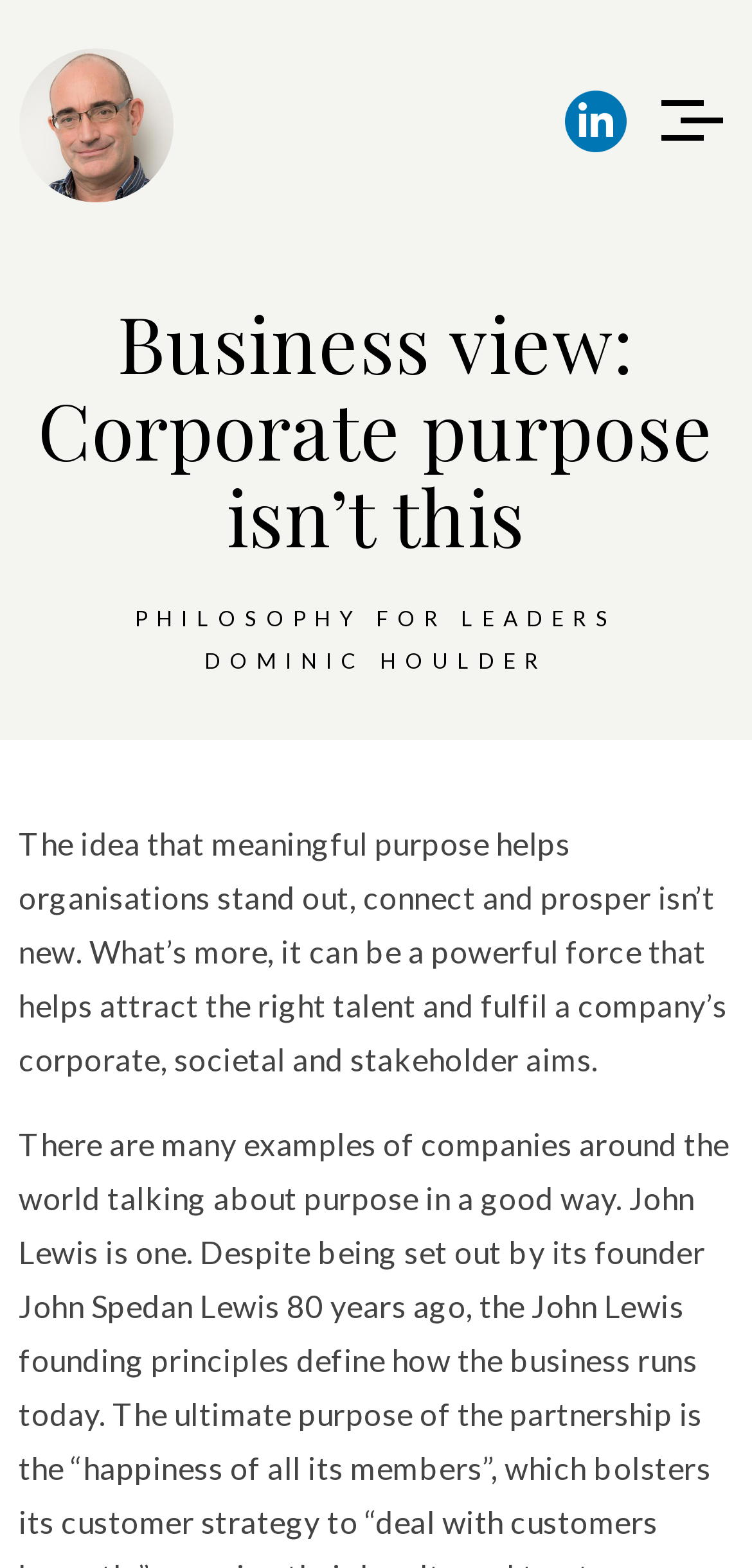What is the topic of the article?
Look at the screenshot and give a one-word or phrase answer.

Corporate purpose